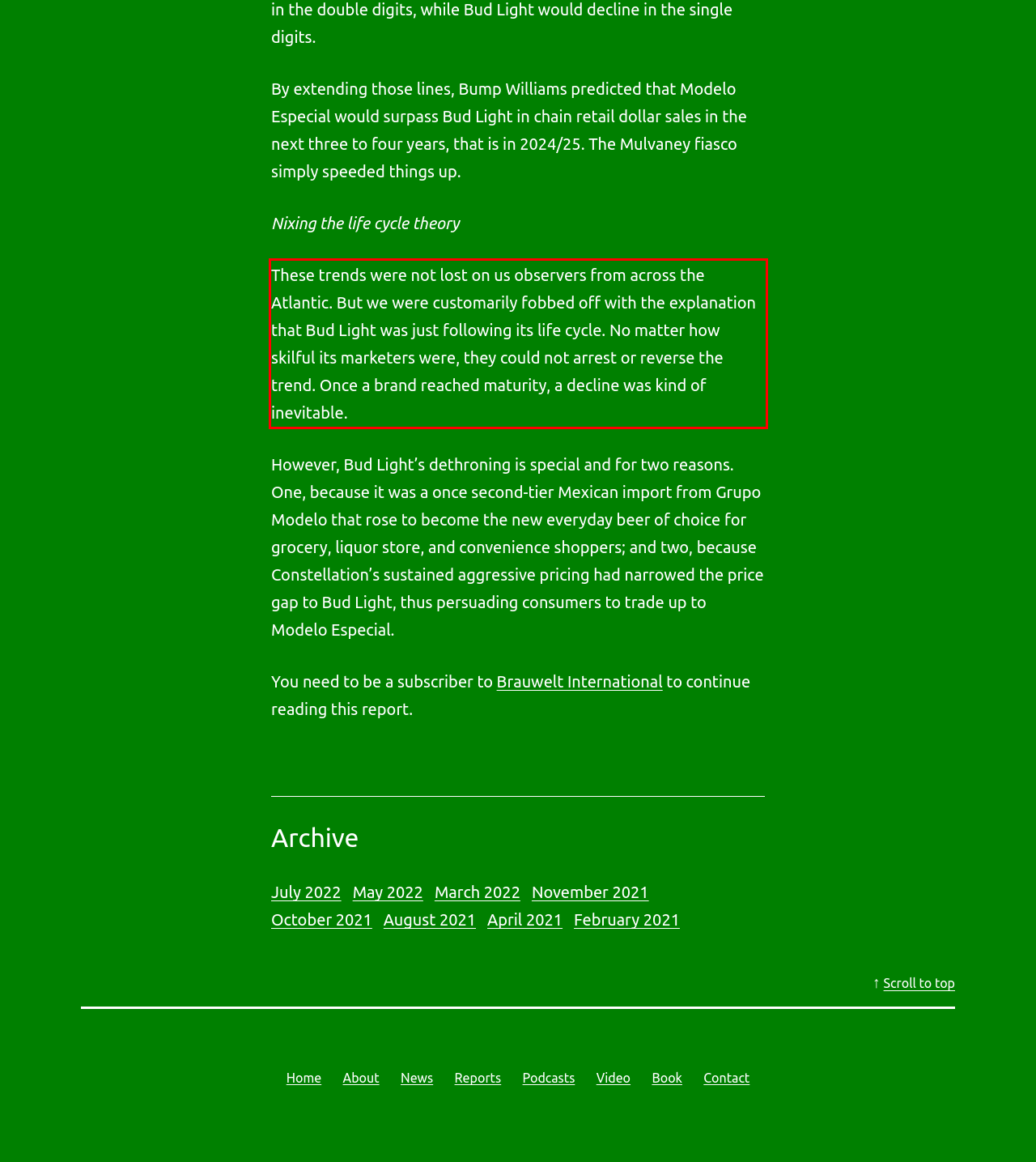Please look at the screenshot provided and find the red bounding box. Extract the text content contained within this bounding box.

These trends were not lost on us observers from across the Atlantic. But we were customarily fobbed off with the explanation that Bud Light was just following its life cycle. No matter how skilful its marketers were, they could not arrest or reverse the trend. Once a brand reached maturity, a decline was kind of inevitable.